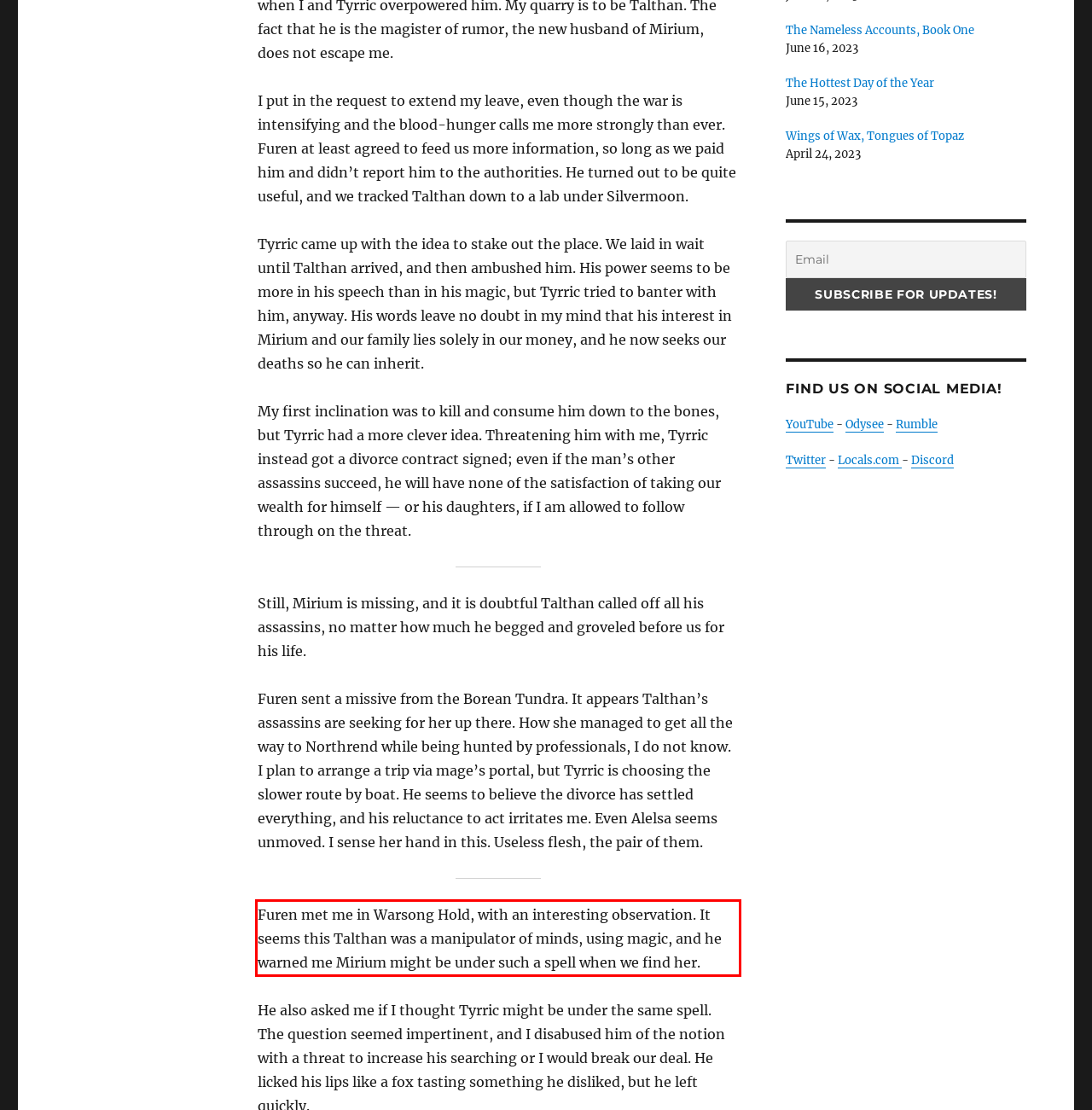Please analyze the screenshot of a webpage and extract the text content within the red bounding box using OCR.

Furen met me in Warsong Hold, with an interesting observation. It seems this Talthan was a manipulator of minds, using magic, and he warned me Mirium might be under such a spell when we find her.